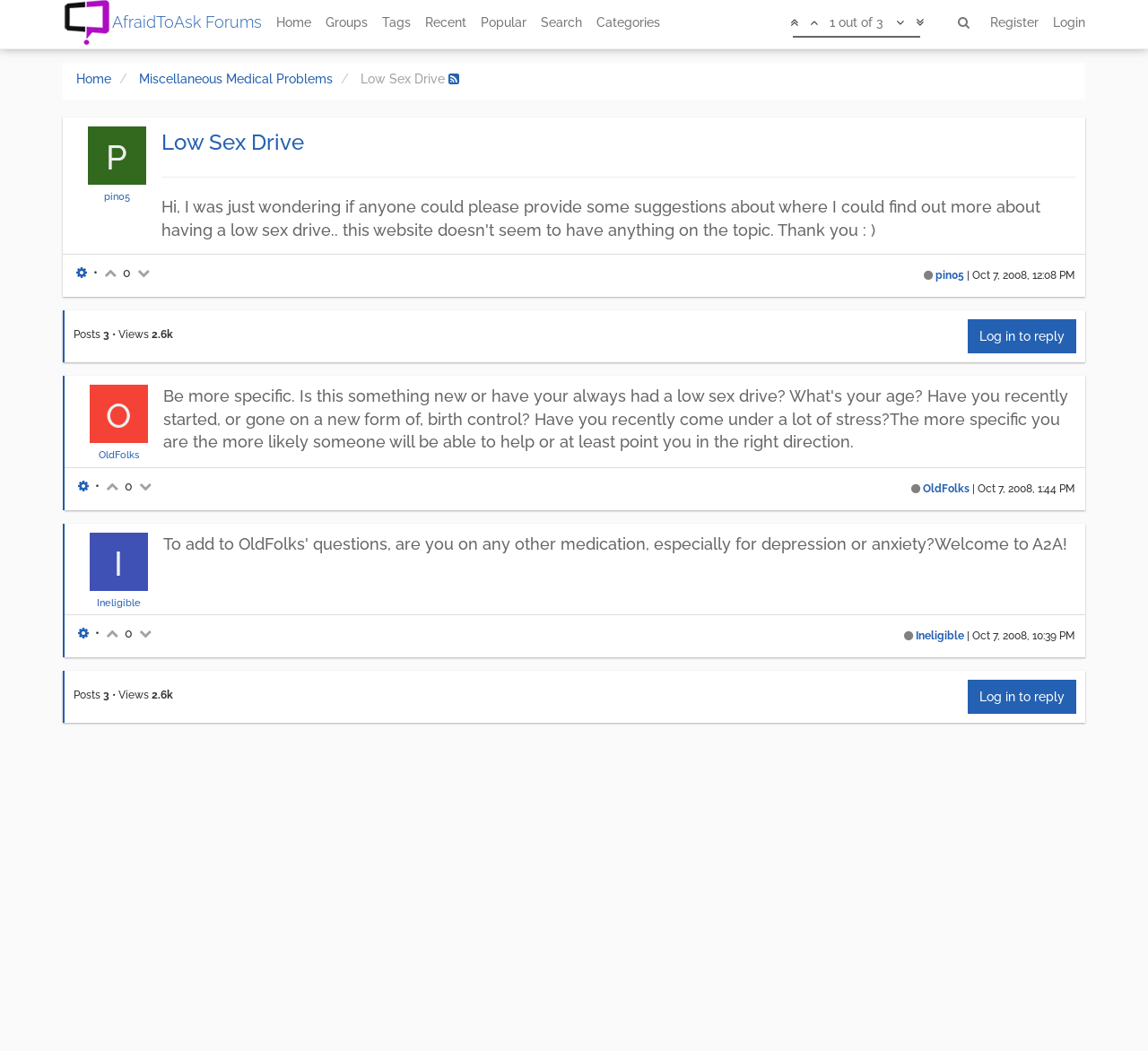Please mark the clickable region by giving the bounding box coordinates needed to complete this instruction: "Go to the home page".

[0.234, 0.0, 0.277, 0.043]